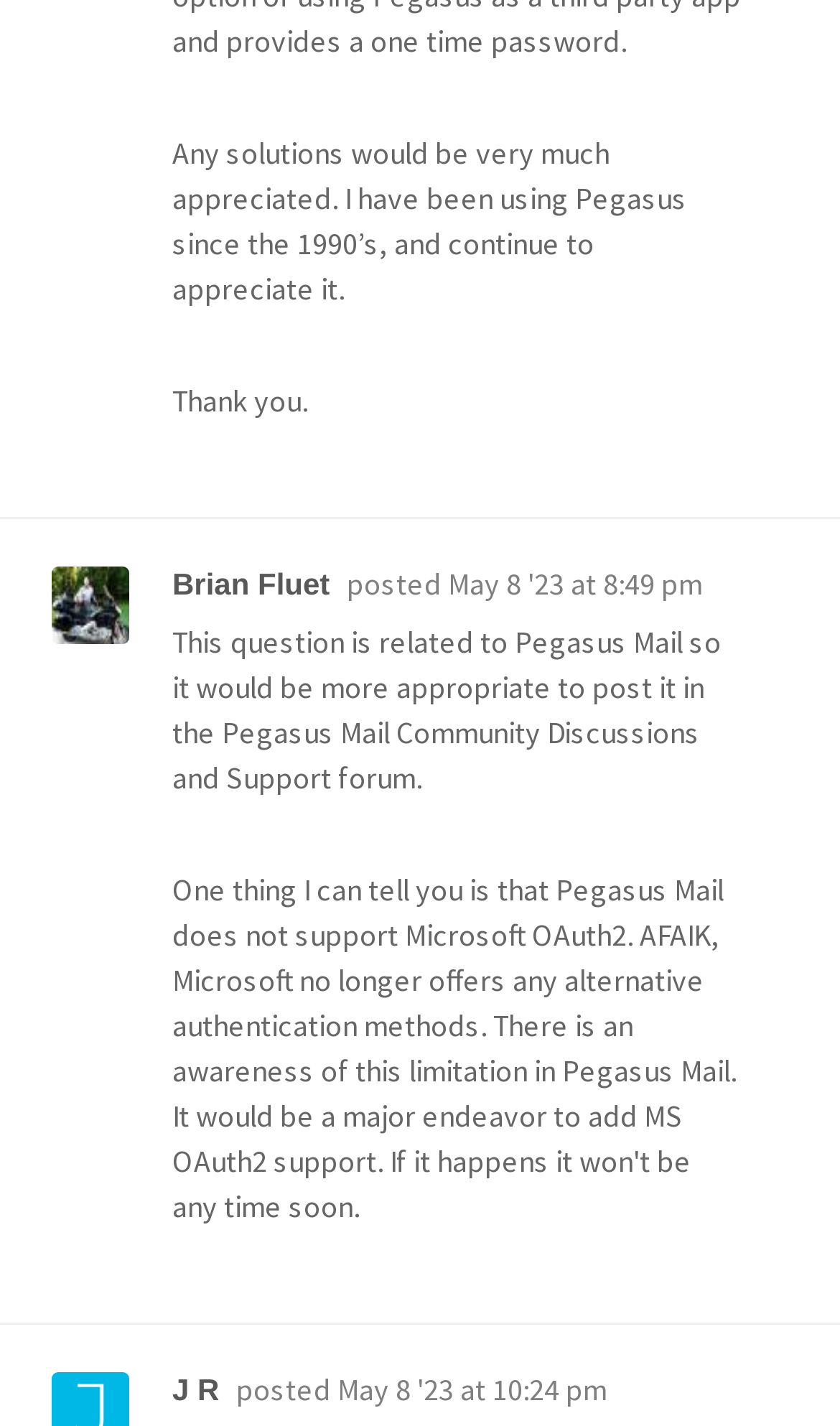Who responded to the first post?
Please provide a comprehensive and detailed answer to the question.

The response to the first post is located below it, and it contains a link with the text 'J R', which is likely the responder's name.